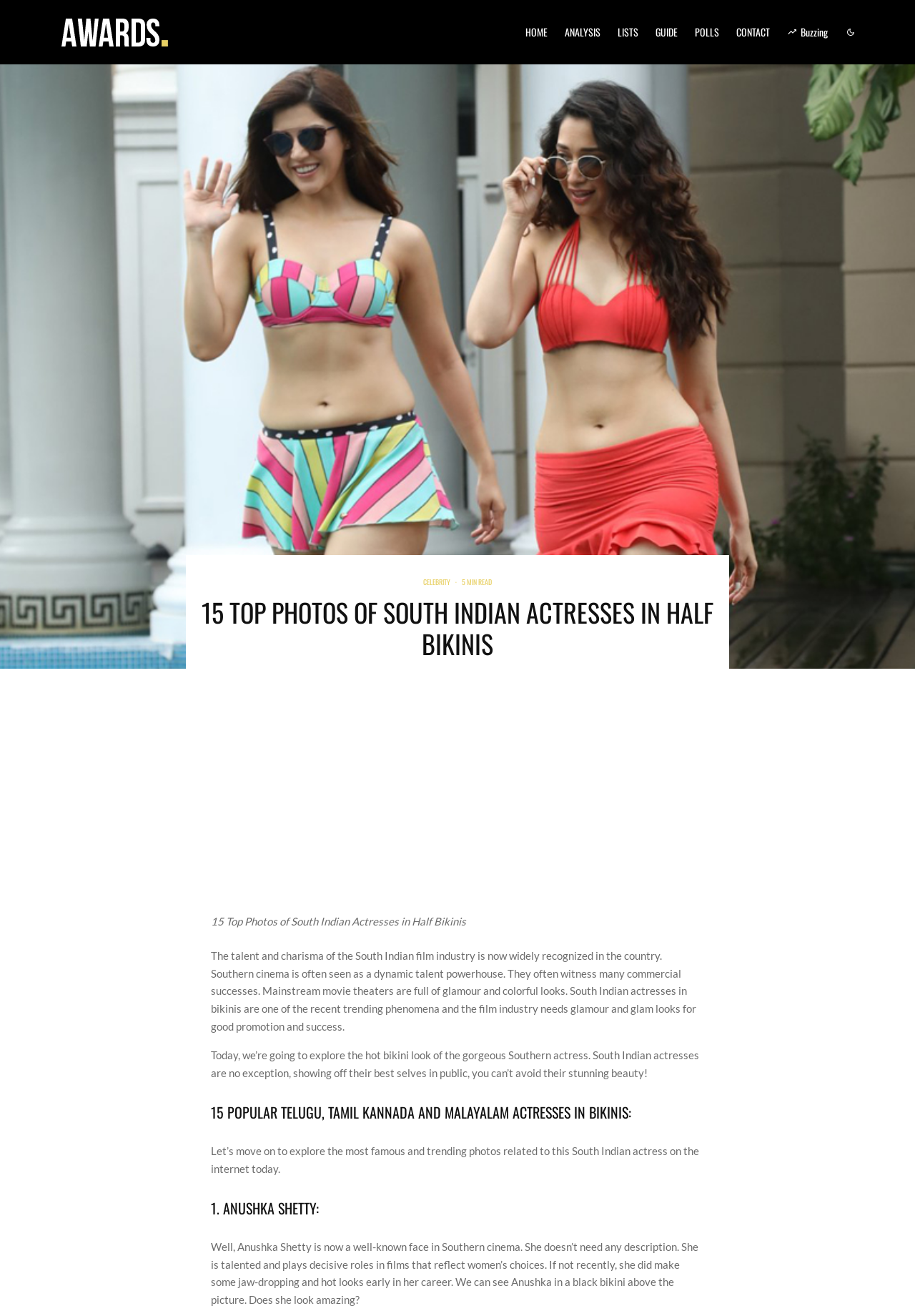What is the main topic of this webpage?
Answer the question in a detailed and comprehensive manner.

Based on the content of the webpage, it appears to be showcasing photos of South Indian actresses in bikinis, with descriptions and headings that suggest a focus on their glamour and beauty.